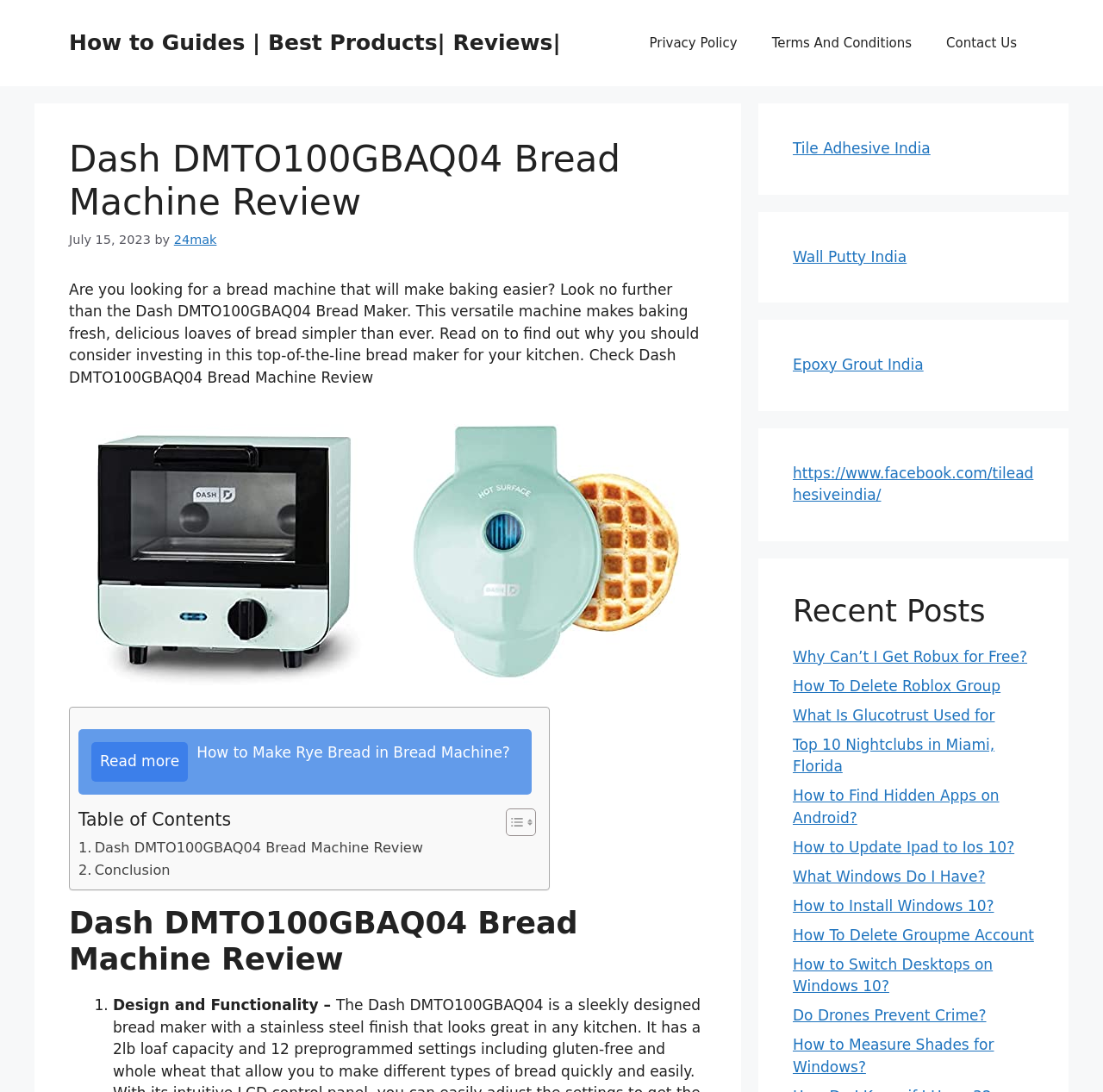Provide the bounding box coordinates of the HTML element this sentence describes: "Dash DMTO100GBAQ04 Bread Machine Review". The bounding box coordinates consist of four float numbers between 0 and 1, i.e., [left, top, right, bottom].

[0.071, 0.766, 0.384, 0.787]